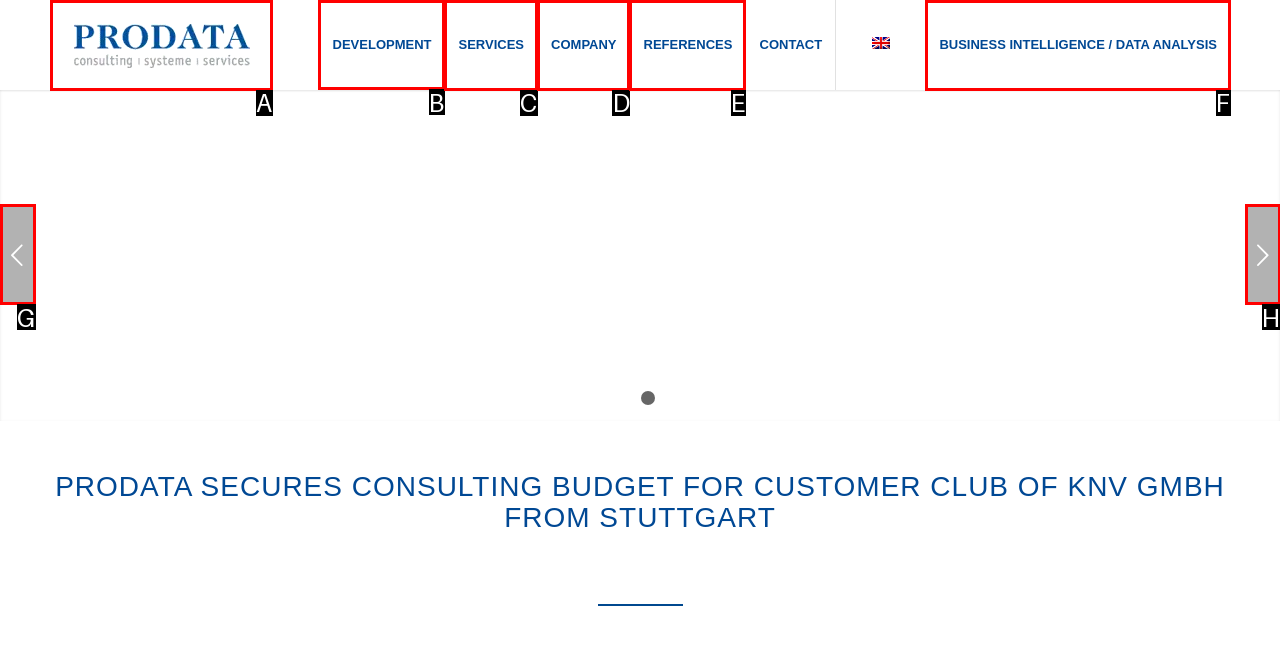Identify the correct UI element to click for this instruction: Click the DEVELOPMENT menu item
Respond with the appropriate option's letter from the provided choices directly.

B